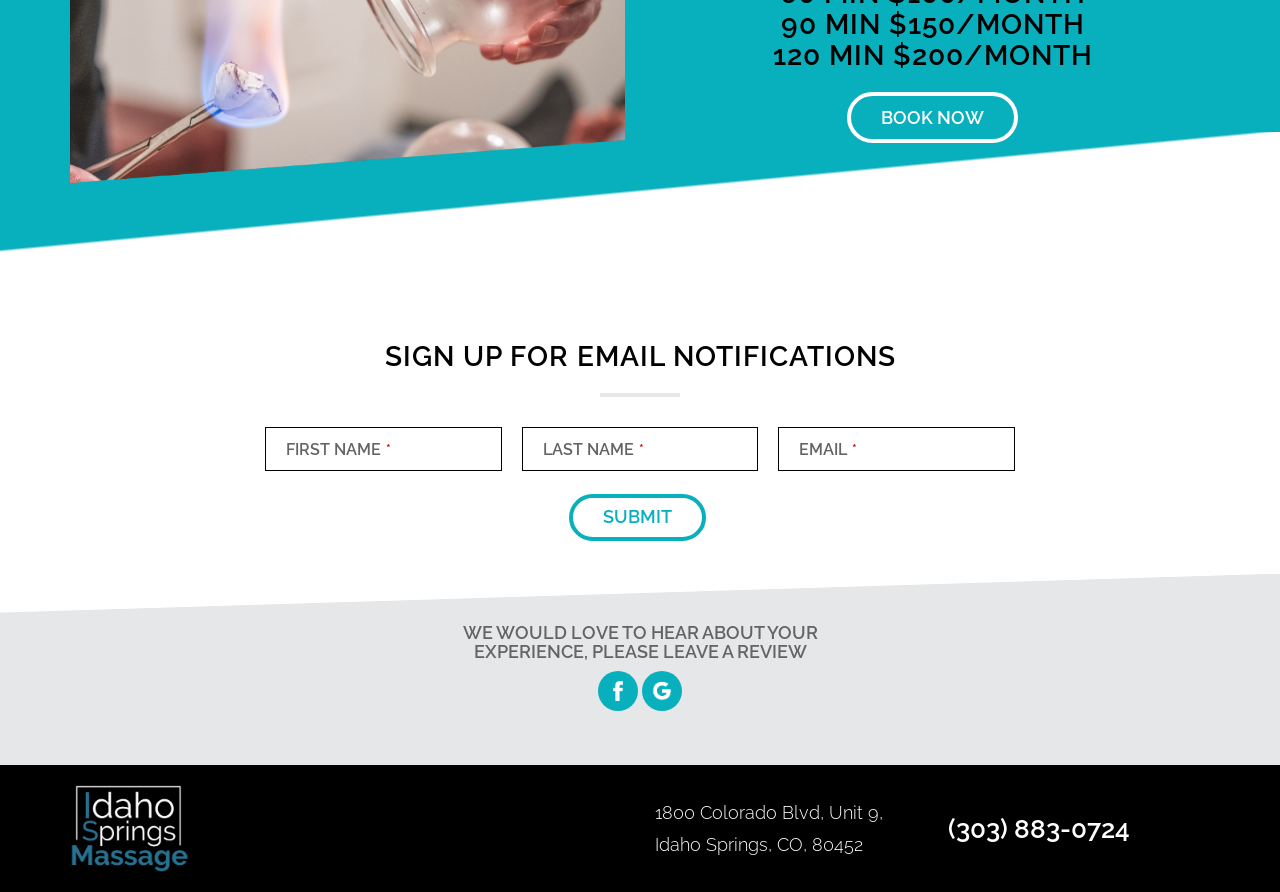Find the bounding box coordinates for the HTML element described in this sentence: "Art group". Provide the coordinates as four float numbers between 0 and 1, in the format [left, top, right, bottom].

None